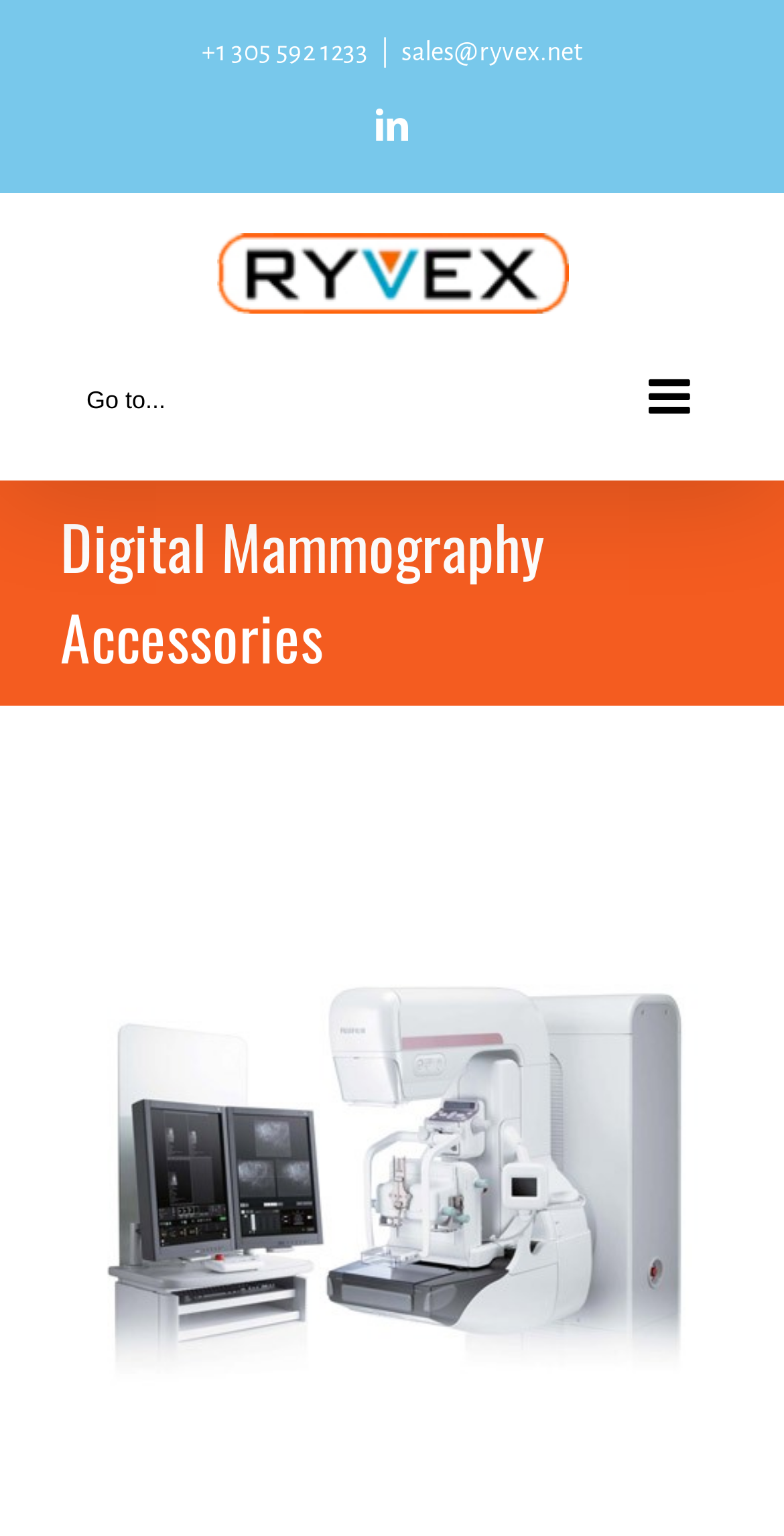How many navigation menus are there?
Answer the question with as much detail as you can, using the image as a reference.

I counted the navigation menus by looking at the top section of the webpage, where the navigation menus are usually displayed. I found one navigation menu with the text 'Main Menu Mobile' and a button with the text 'Go to... '.